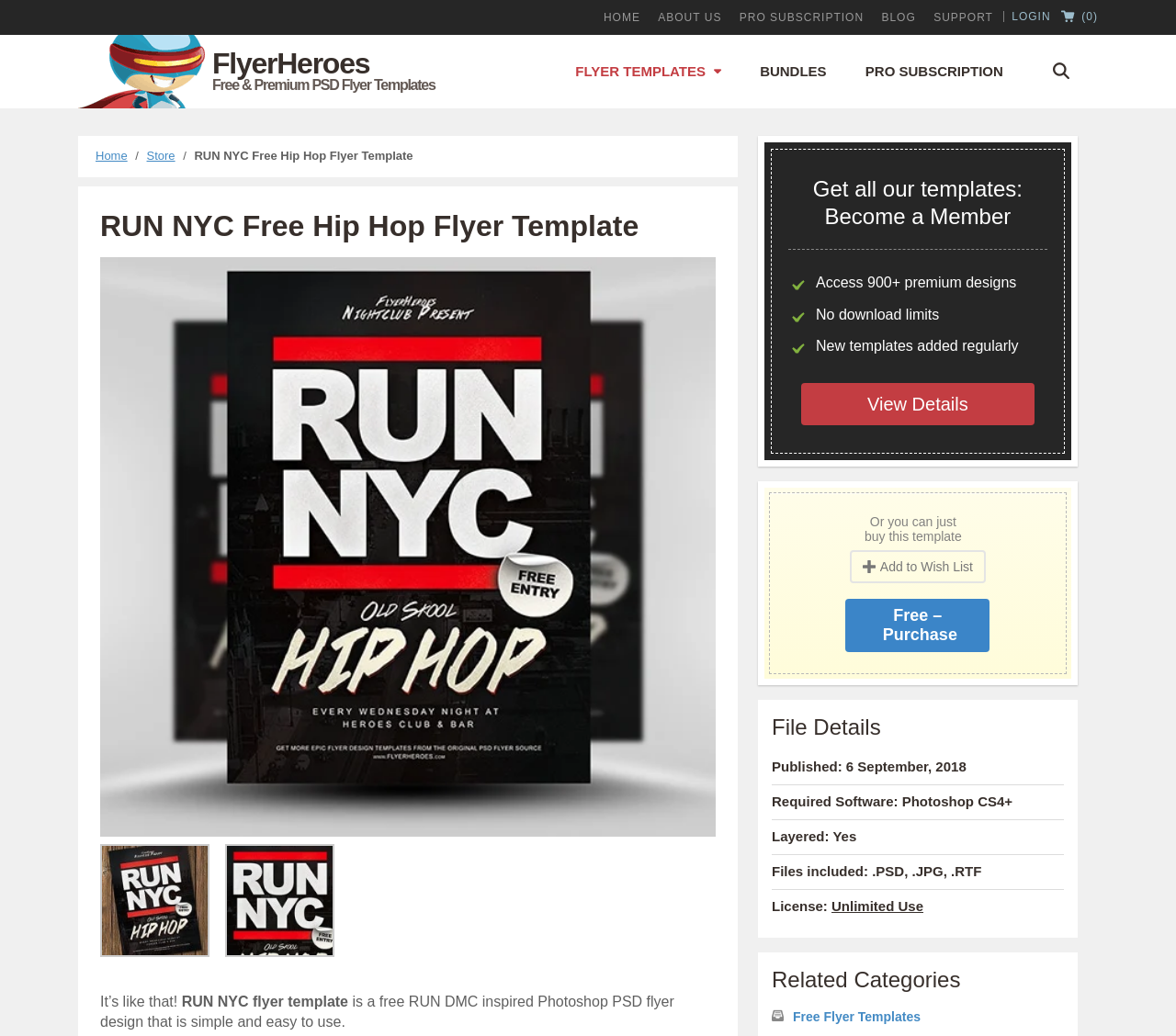Based on the element description, predict the bounding box coordinates (top-left x, top-left y, bottom-right x, bottom-right y) for the UI element in the screenshot: Home

[0.077, 0.14, 0.112, 0.162]